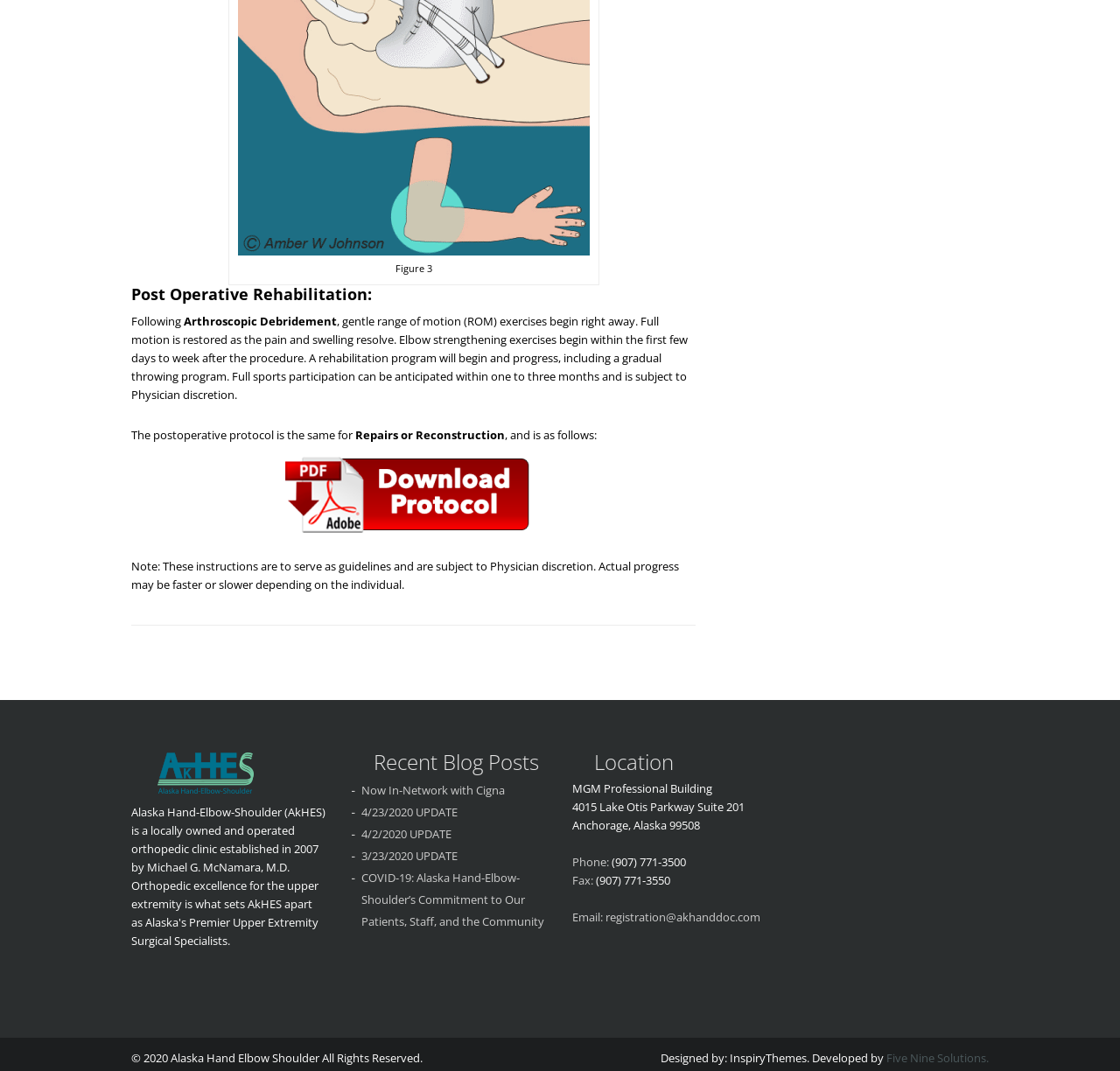Based on the image, provide a detailed and complete answer to the question: 
What is the name of the medical facility?

The question is asking about the name of the medical facility. By analyzing the webpage, we can see that the heading 'Alaska Hand – Elbow – Shoulder' is present, which indicates that it is the name of the medical facility.